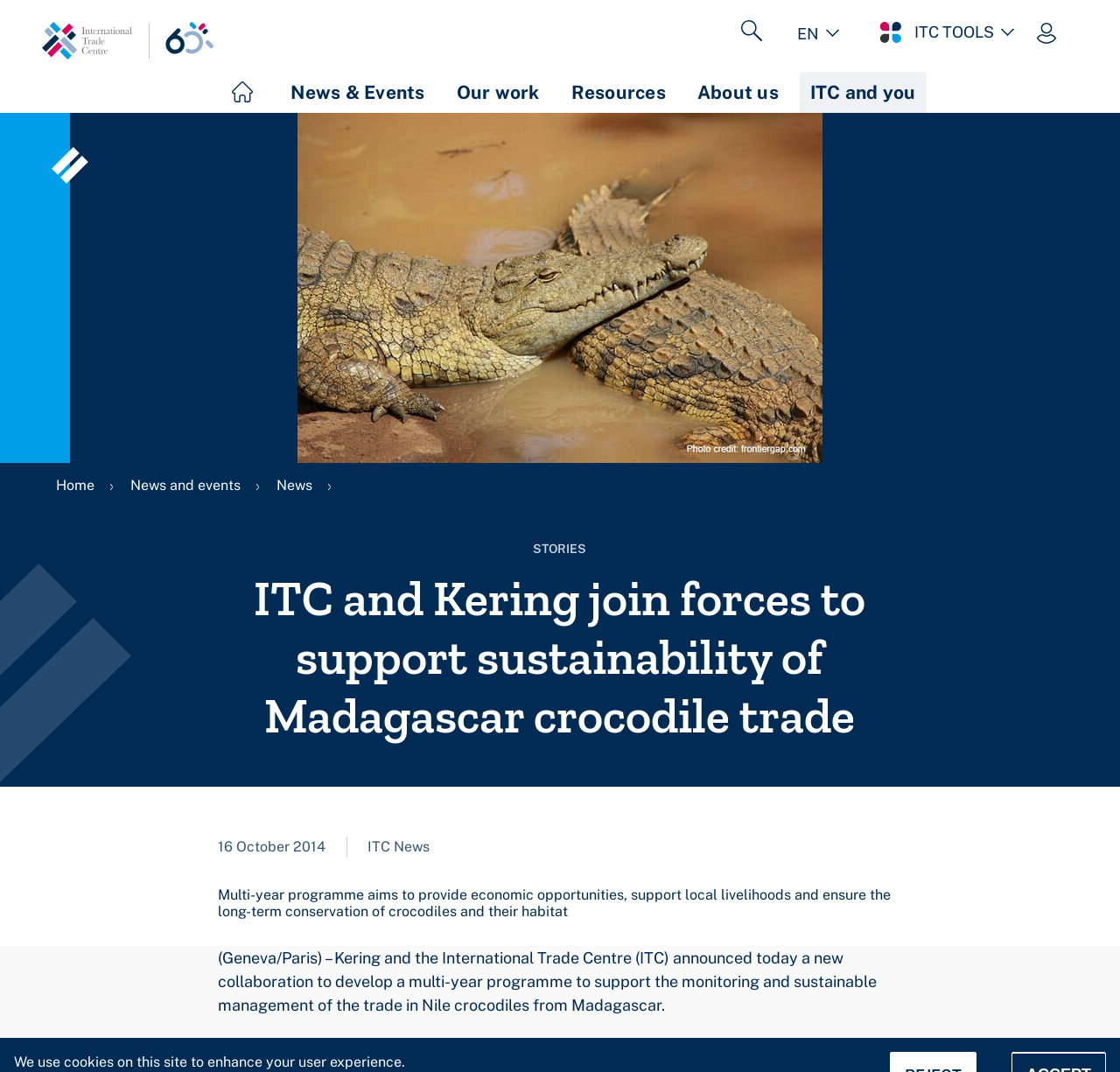Determine the bounding box coordinates for the clickable element required to fulfill the instruction: "Read the news story". Provide the coordinates as four float numbers between 0 and 1, i.e., [left, top, right, bottom].

[0.195, 0.531, 0.805, 0.695]